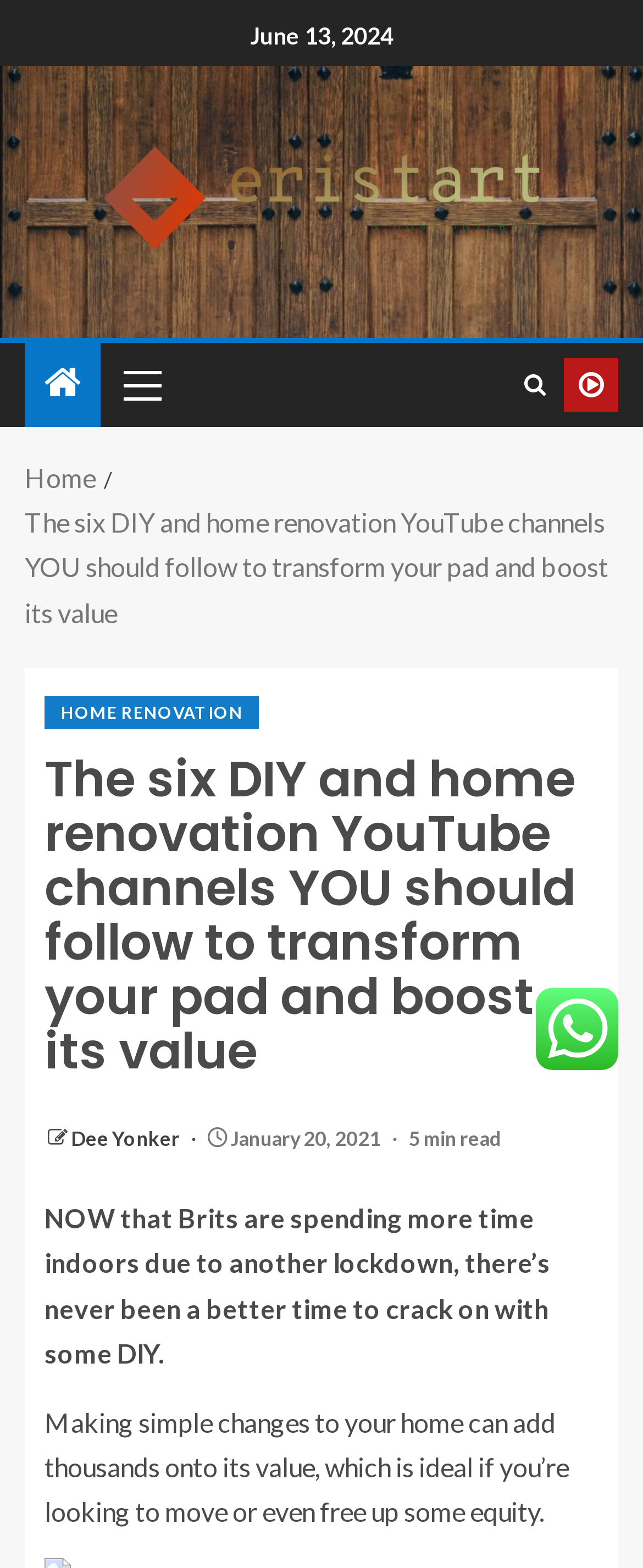Determine the main heading of the webpage and generate its text.

The six DIY and home renovation YouTube channels YOU should follow to transform your pad and boost its value